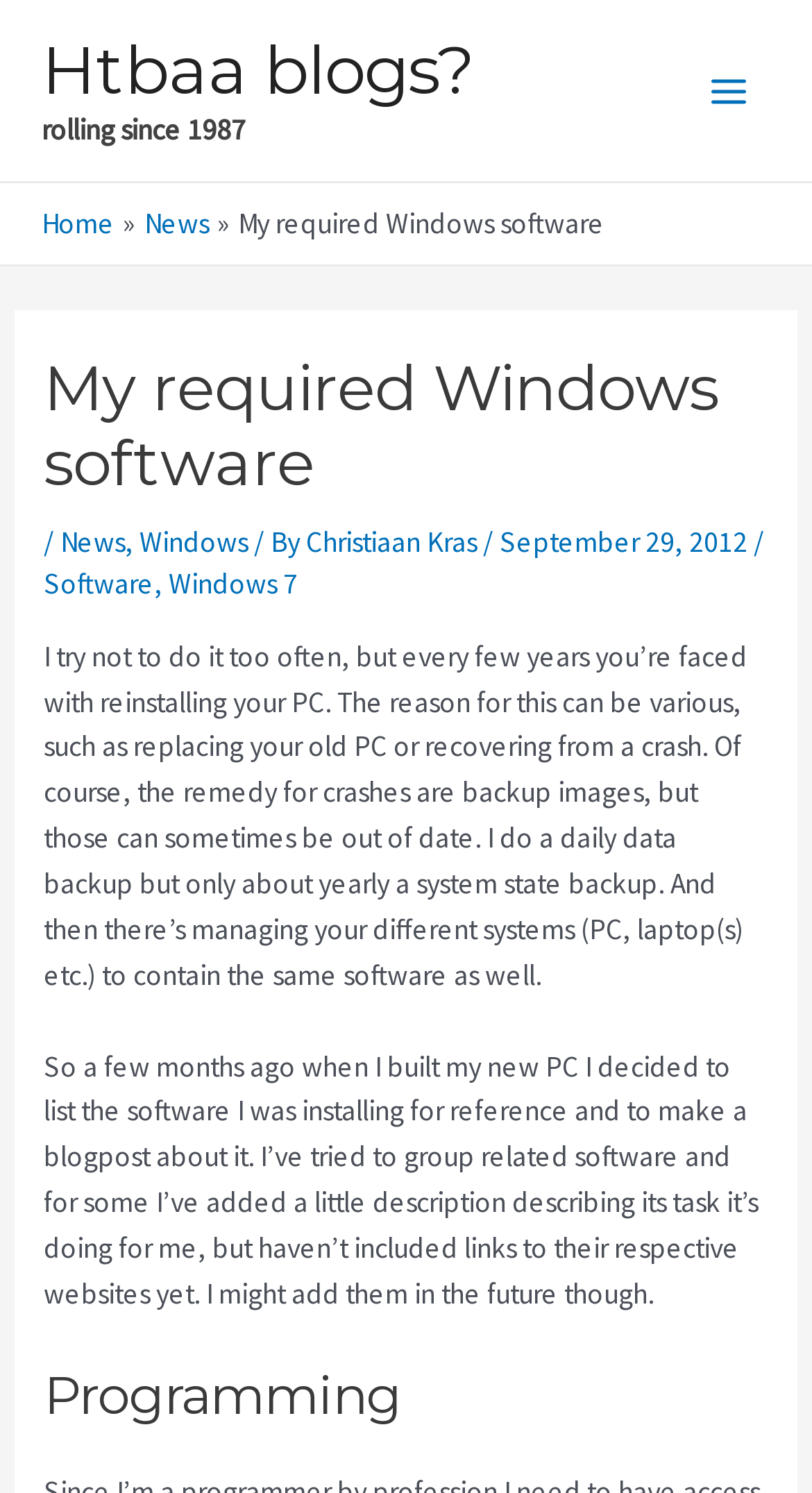From the screenshot, find the bounding box of the UI element matching this description: "Htbaa blogs?". Supply the bounding box coordinates in the form [left, top, right, bottom], each a float between 0 and 1.

[0.051, 0.019, 0.585, 0.073]